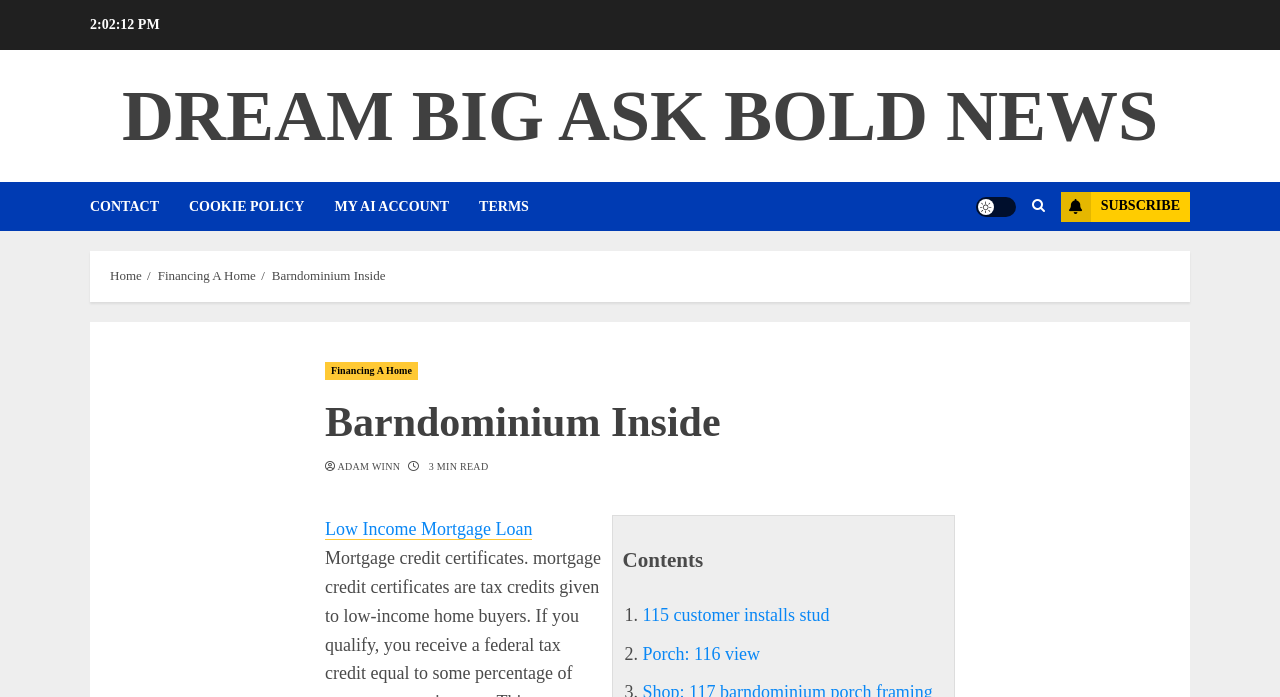Pinpoint the bounding box coordinates of the clickable area necessary to execute the following instruction: "check 115 customer installs stud". The coordinates should be given as four float numbers between 0 and 1, namely [left, top, right, bottom].

[0.502, 0.868, 0.648, 0.896]